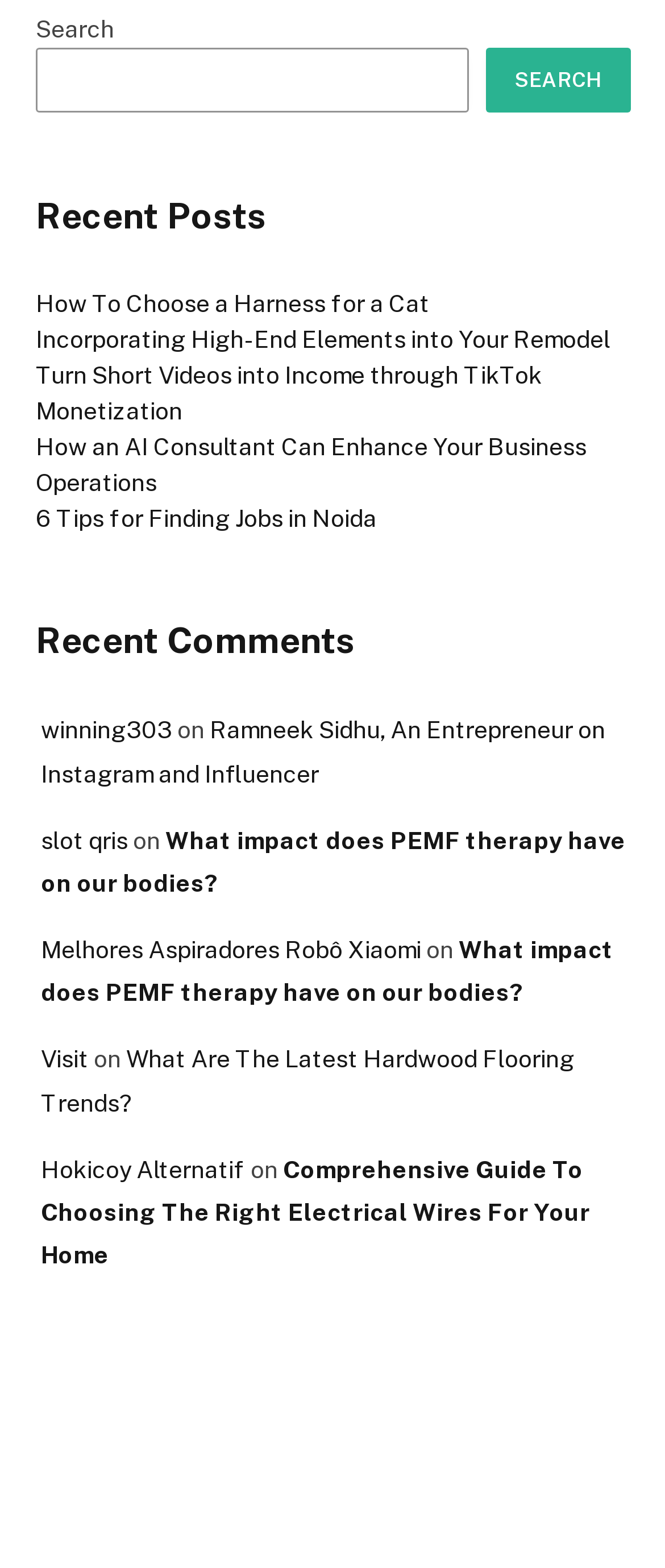How many recent comments are listed? Please answer the question using a single word or phrase based on the image.

4